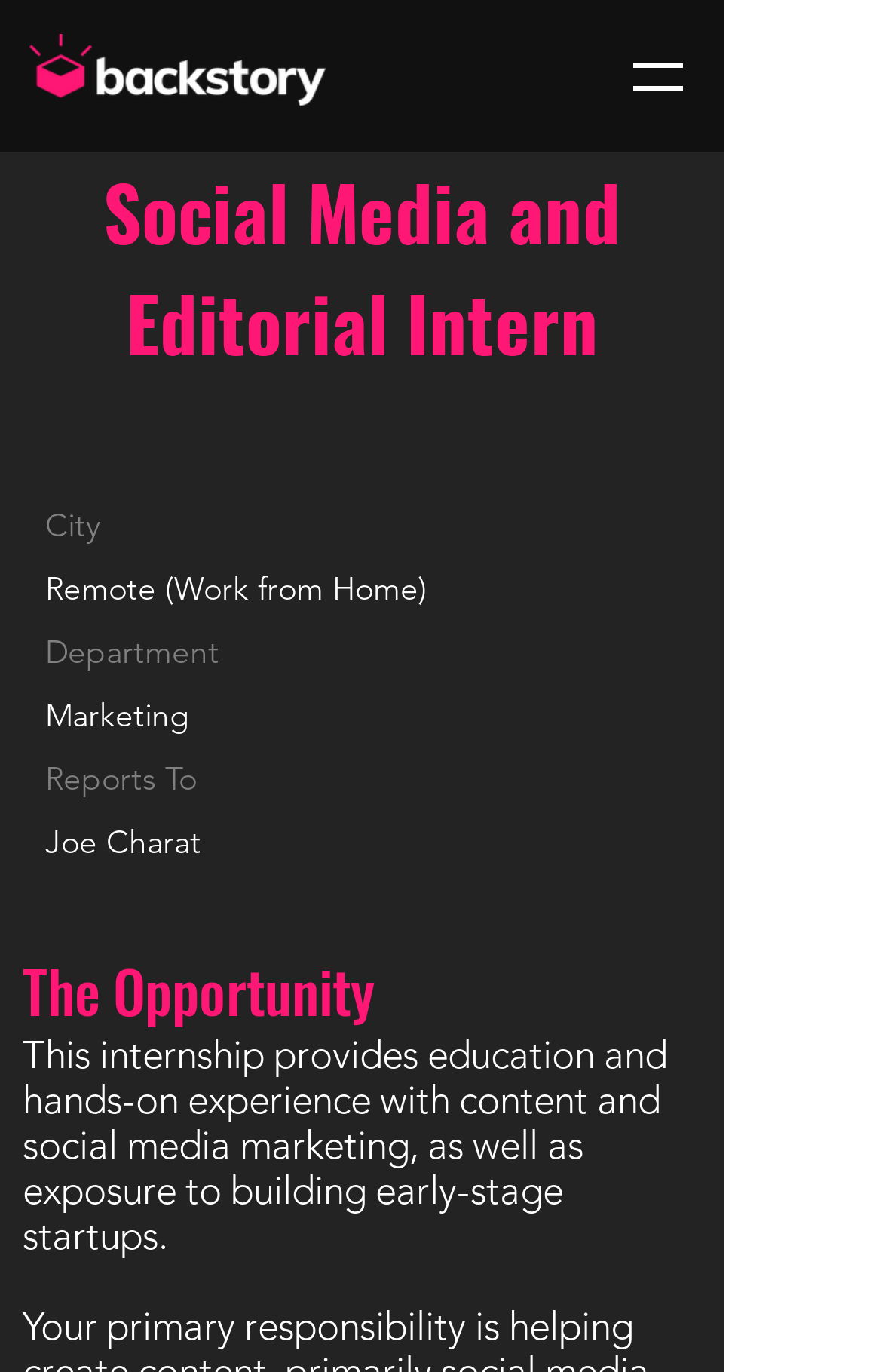What is the opportunity provided by this internship?
Using the image, respond with a single word or phrase.

Education and hands-on experience